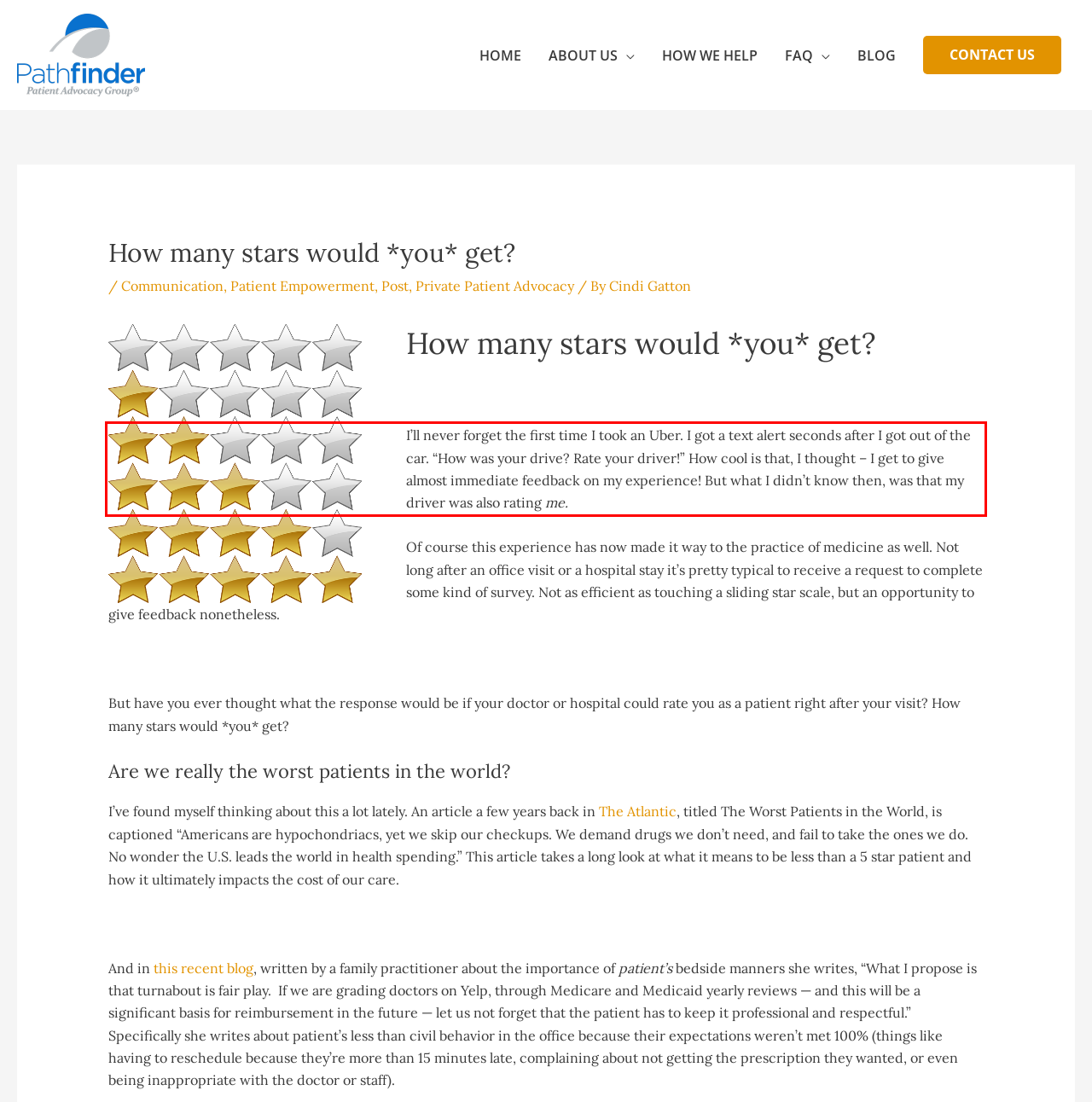Look at the screenshot of the webpage, locate the red rectangle bounding box, and generate the text content that it contains.

I’ll never forget the first time I took an Uber. I got a text alert seconds after I got out of the car. “How was your drive? Rate your driver!” How cool is that, I thought – I get to give almost immediate feedback on my experience! But what I didn’t know then, was that my driver was also rating me.